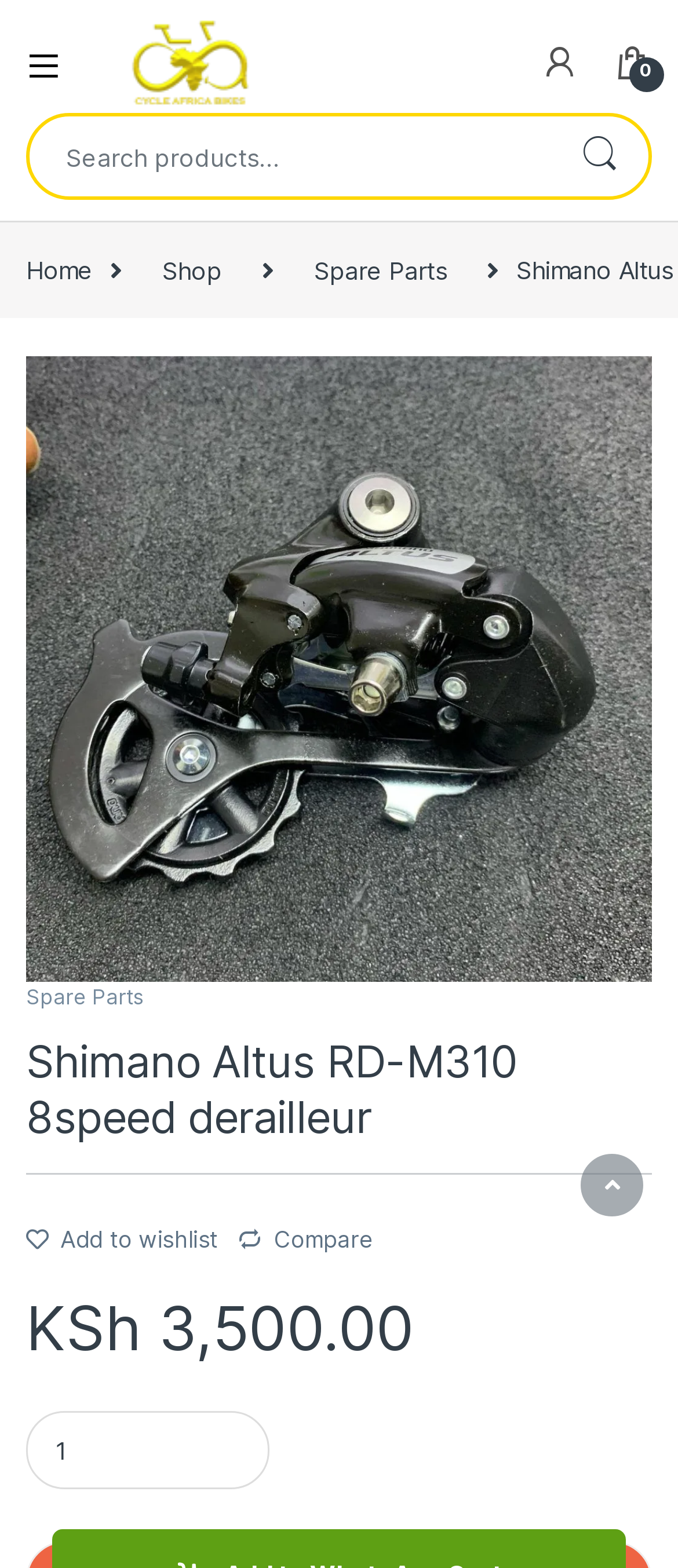What is the price of Shimano Altus RD-M310 8speed derailleur?
Answer briefly with a single word or phrase based on the image.

KSh 3,500.00